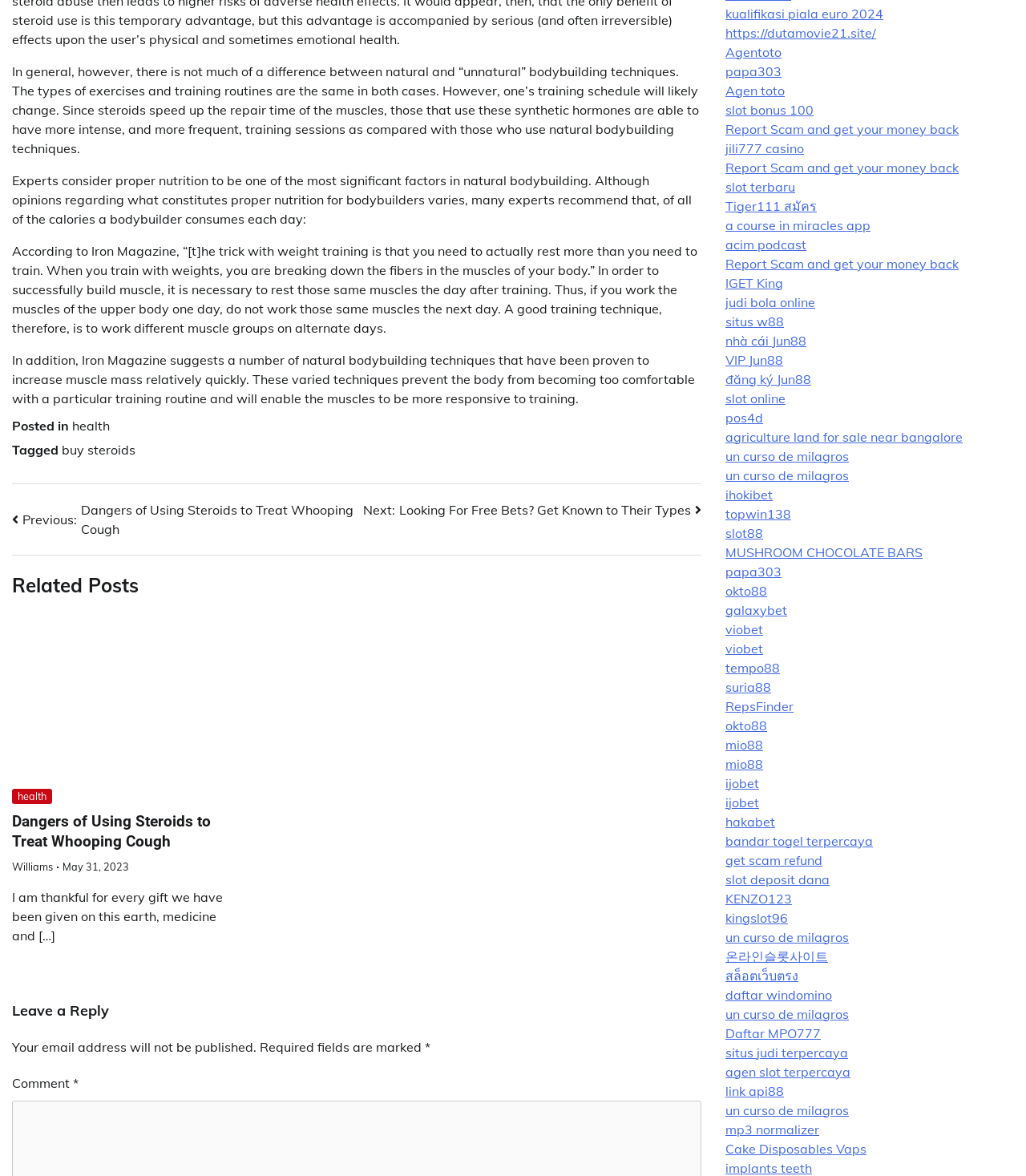Can you find the bounding box coordinates for the element that needs to be clicked to execute this instruction: "Click on the 'buy steroids' link"? The coordinates should be given as four float numbers between 0 and 1, i.e., [left, top, right, bottom].

[0.06, 0.375, 0.132, 0.389]